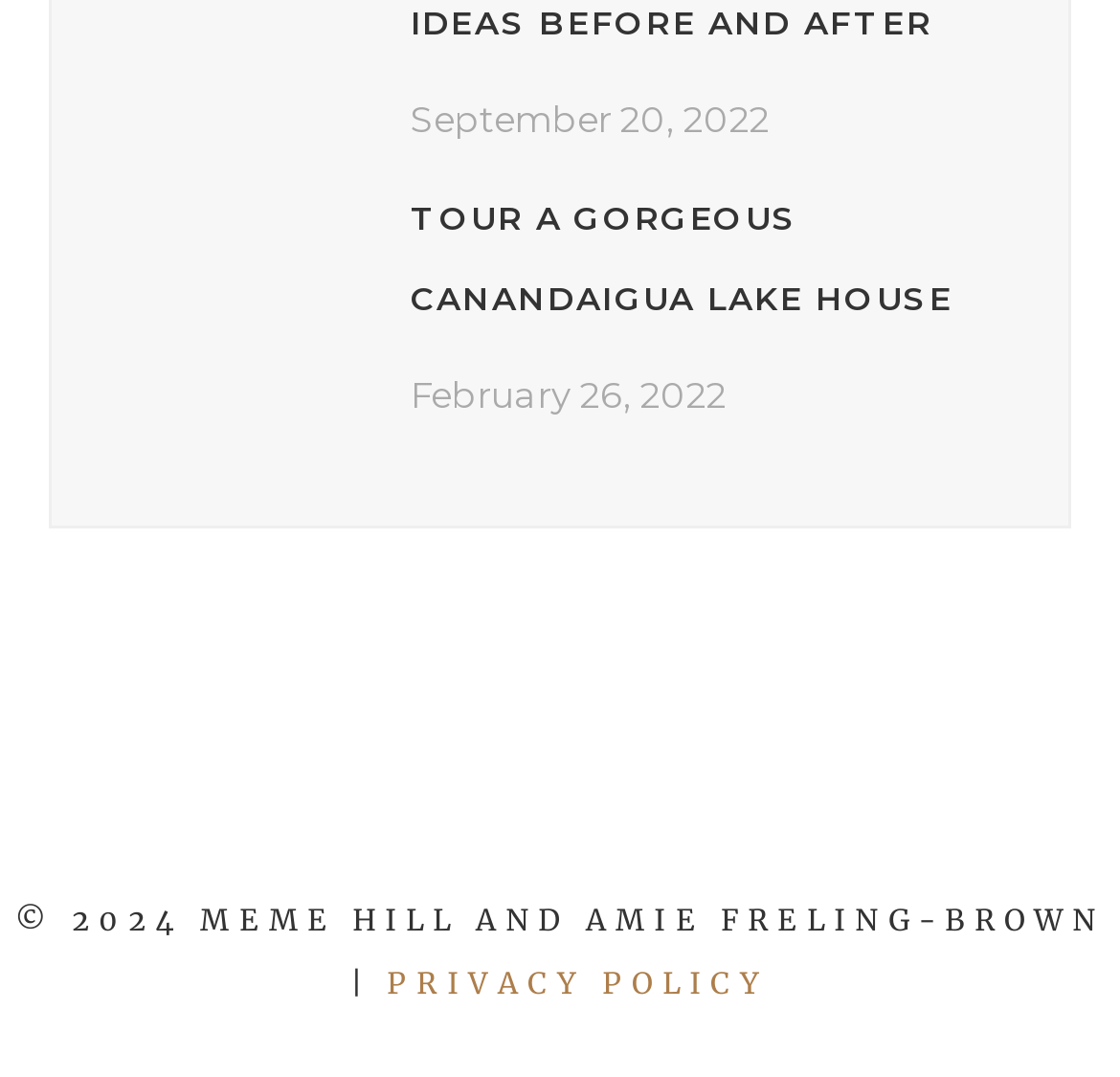Locate the bounding box coordinates of the area where you should click to accomplish the instruction: "Read about scullery design".

[0.0, 0.698, 0.083, 0.746]